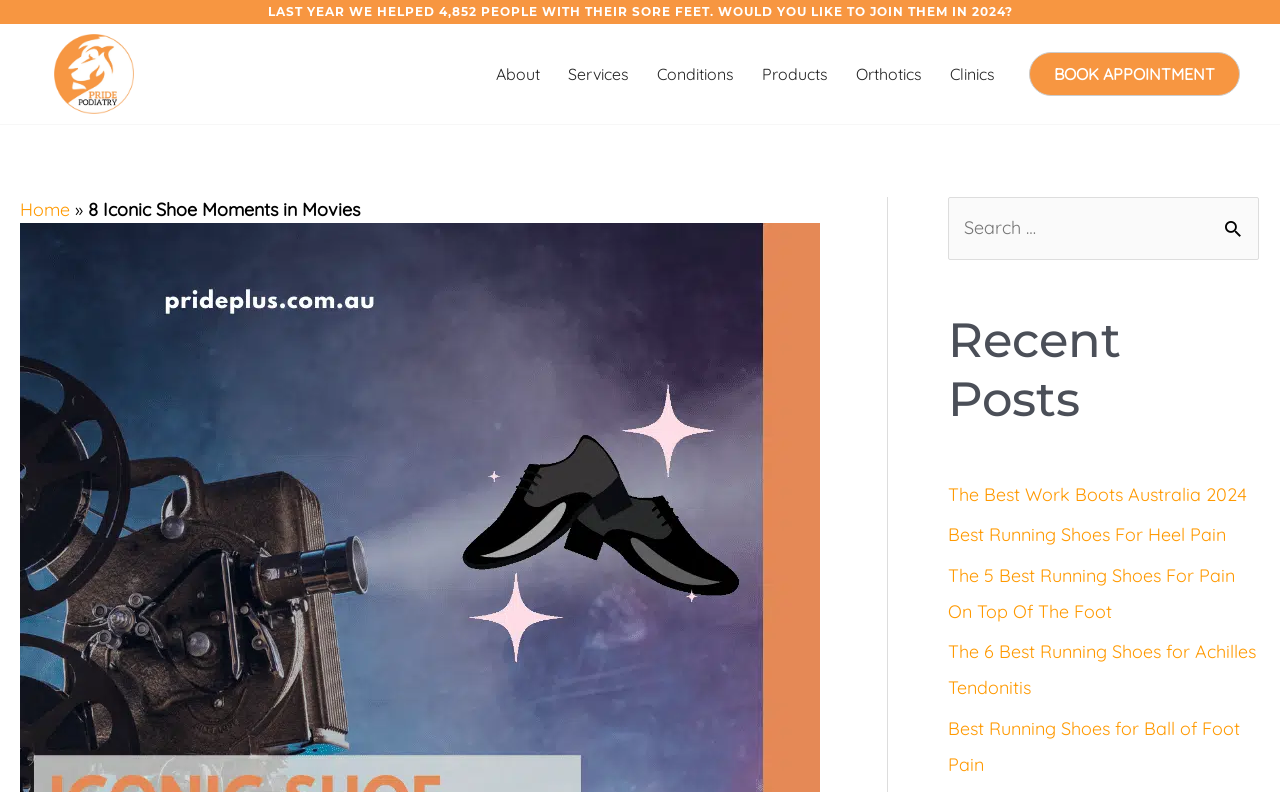Please specify the bounding box coordinates of the region to click in order to perform the following instruction: "Search for something".

[0.741, 0.249, 0.984, 0.329]